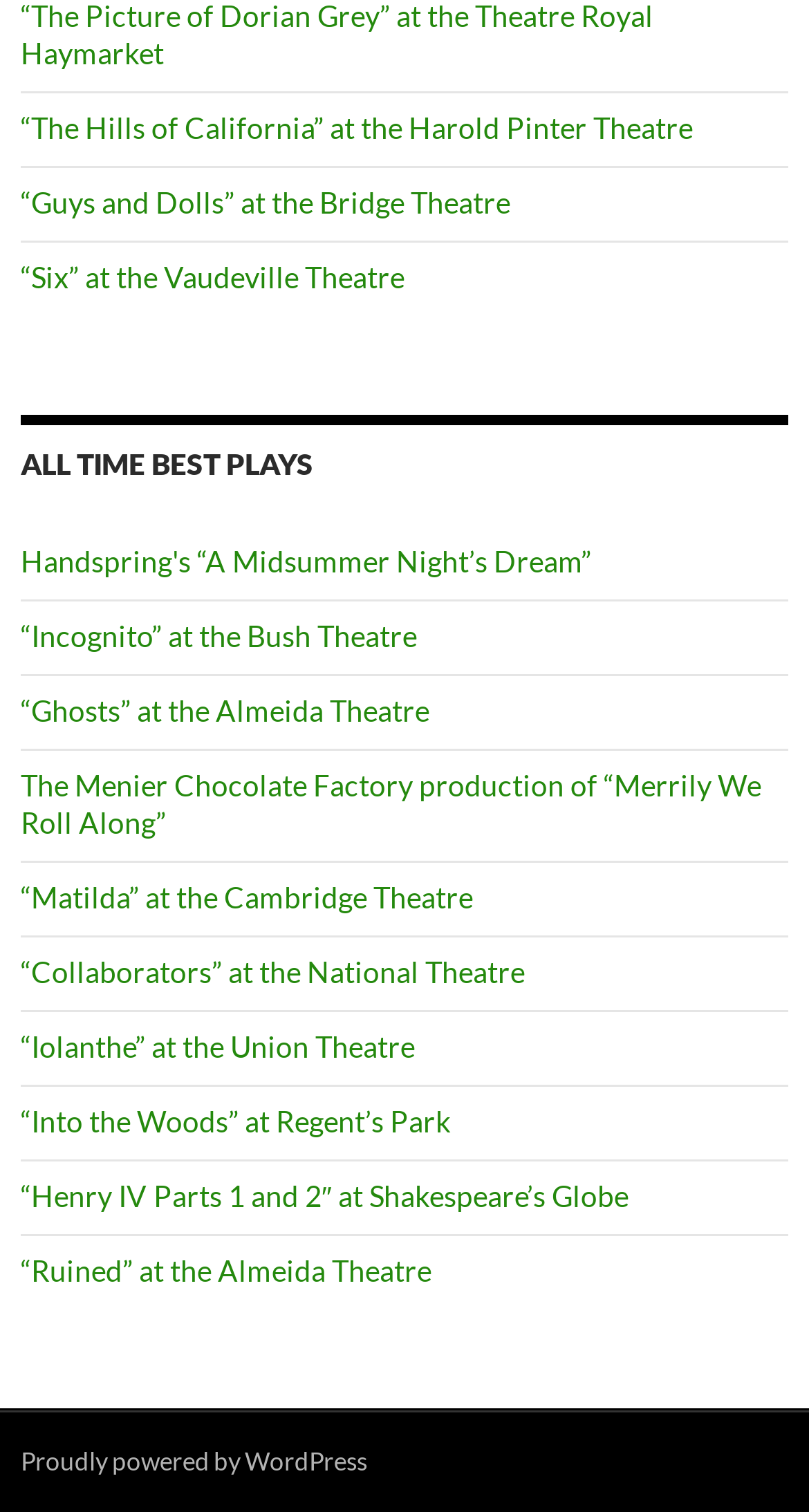Determine the bounding box coordinates of the clickable region to carry out the instruction: "View 'The Hills of California' at the Harold Pinter Theatre".

[0.026, 0.073, 0.856, 0.097]